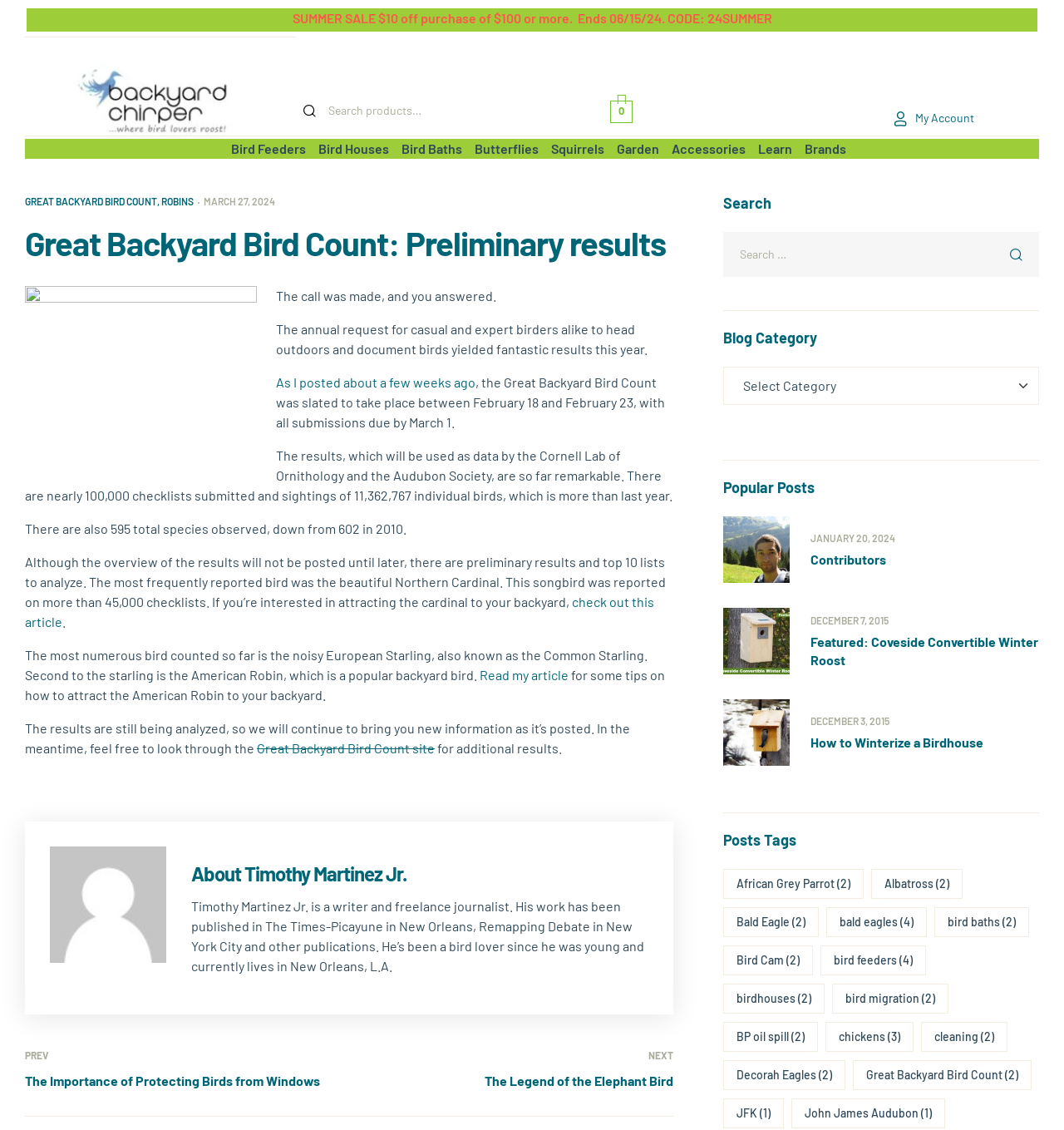Given the description "cleaning (2)", provide the bounding box coordinates of the corresponding UI element.

[0.866, 0.905, 0.947, 0.931]